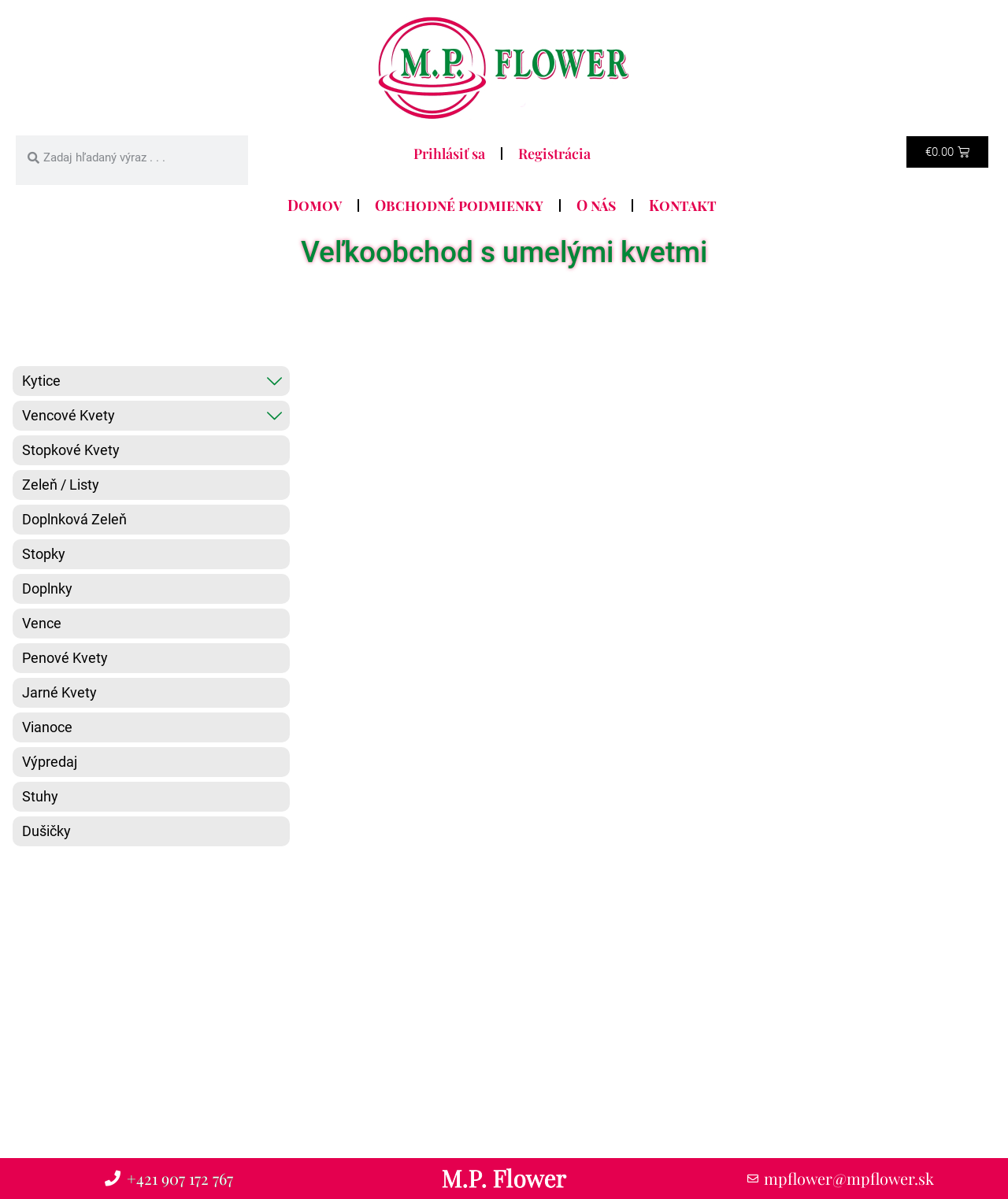Please provide a comprehensive answer to the question below using the information from the image: What is the currency used in the shopping cart?

The shopping cart link has the text '€0.00 Cart', indicating that the currency used in the shopping cart is the Euro.